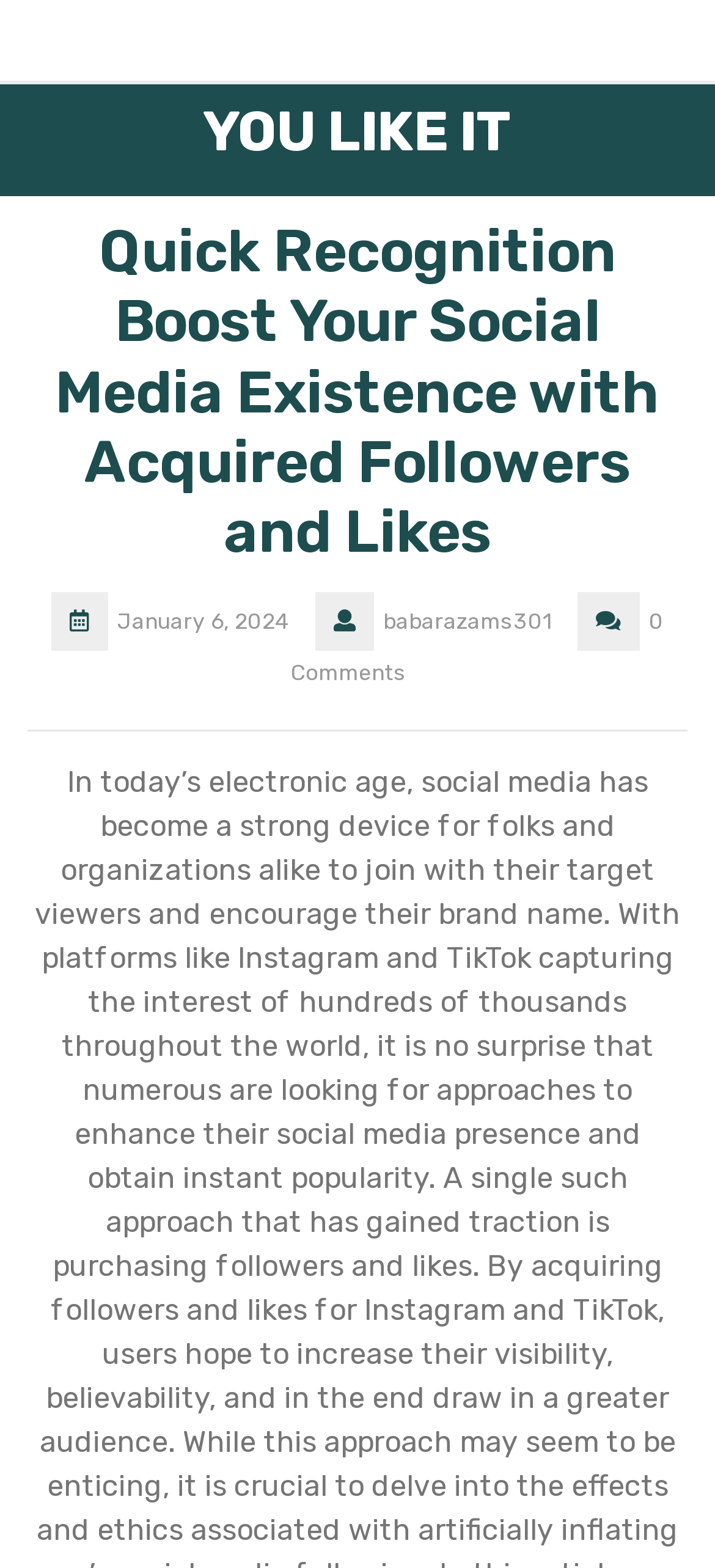Describe the entire webpage, focusing on both content and design.

The webpage appears to be a blog post or article with a focus on social media. At the top, there is a prominent heading that reads "YOU LIKE IT" in a larger font size, which is also a clickable link. Below this heading, there is a subheading that provides more context, titled "Quick Recognition Boost Your Social Media Existence with Acquired Followers and Likes".

Underneath the subheading, there are three lines of text. The first line displays the date "January 6, 2024", indicating when the post was published. The second line shows the author's name, "babarazams301". The third line indicates that there are "0 Comments" on the post.

A horizontal separator line divides the top section from the rest of the content, which is not visible in this screenshot. Overall, the layout is clean, with a clear hierarchy of headings and text elements.